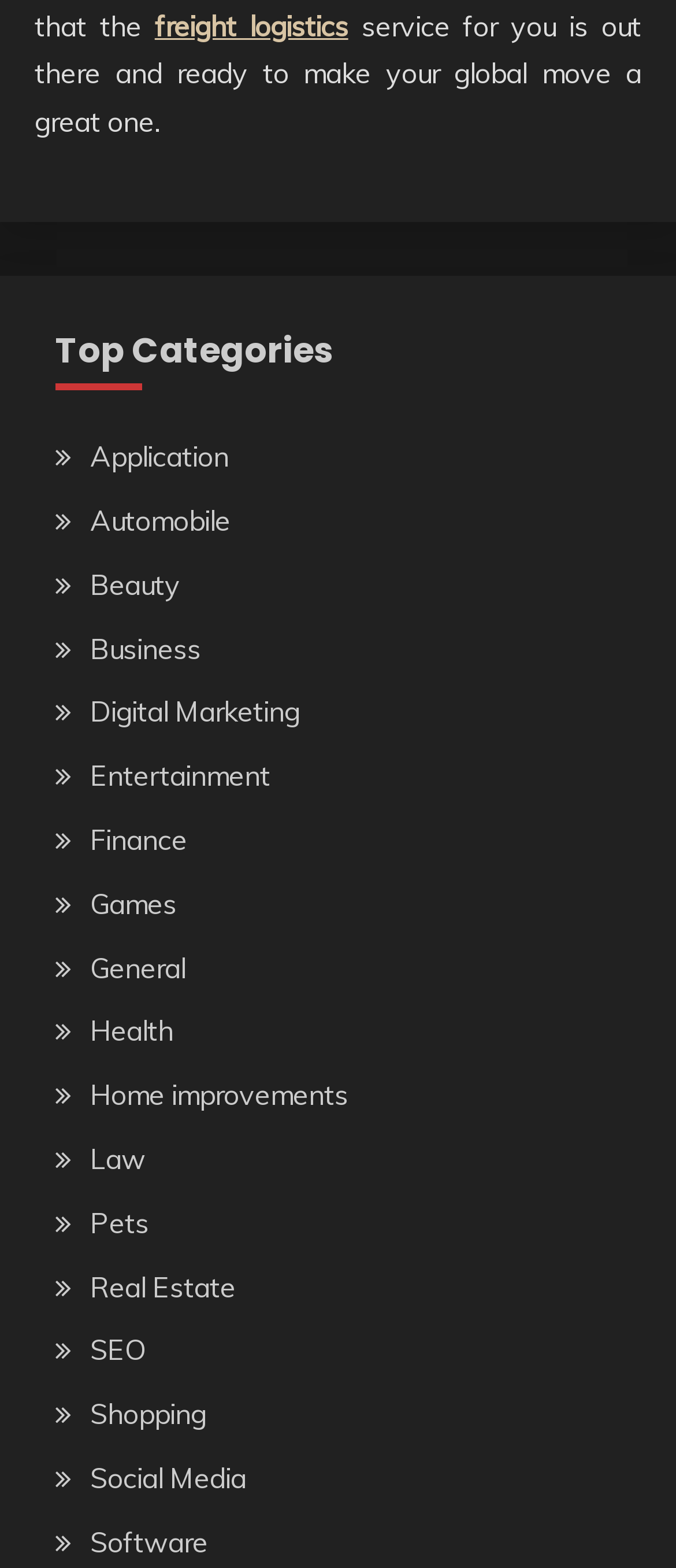Provide the bounding box coordinates of the HTML element this sentence describes: "Entertainment".

[0.133, 0.484, 0.4, 0.506]